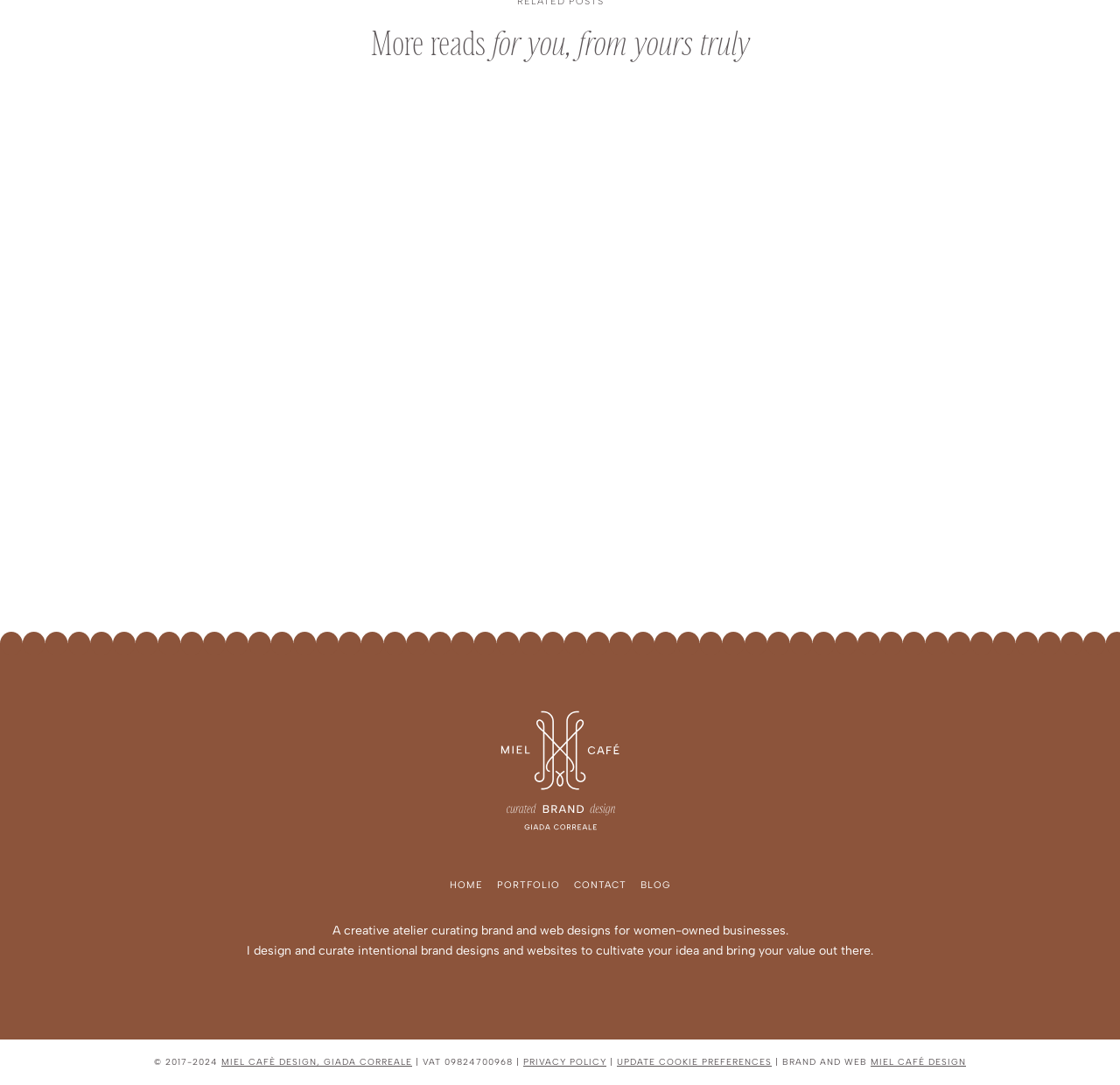Locate the bounding box coordinates of the clickable part needed for the task: "go to the home page".

[0.395, 0.802, 0.438, 0.829]